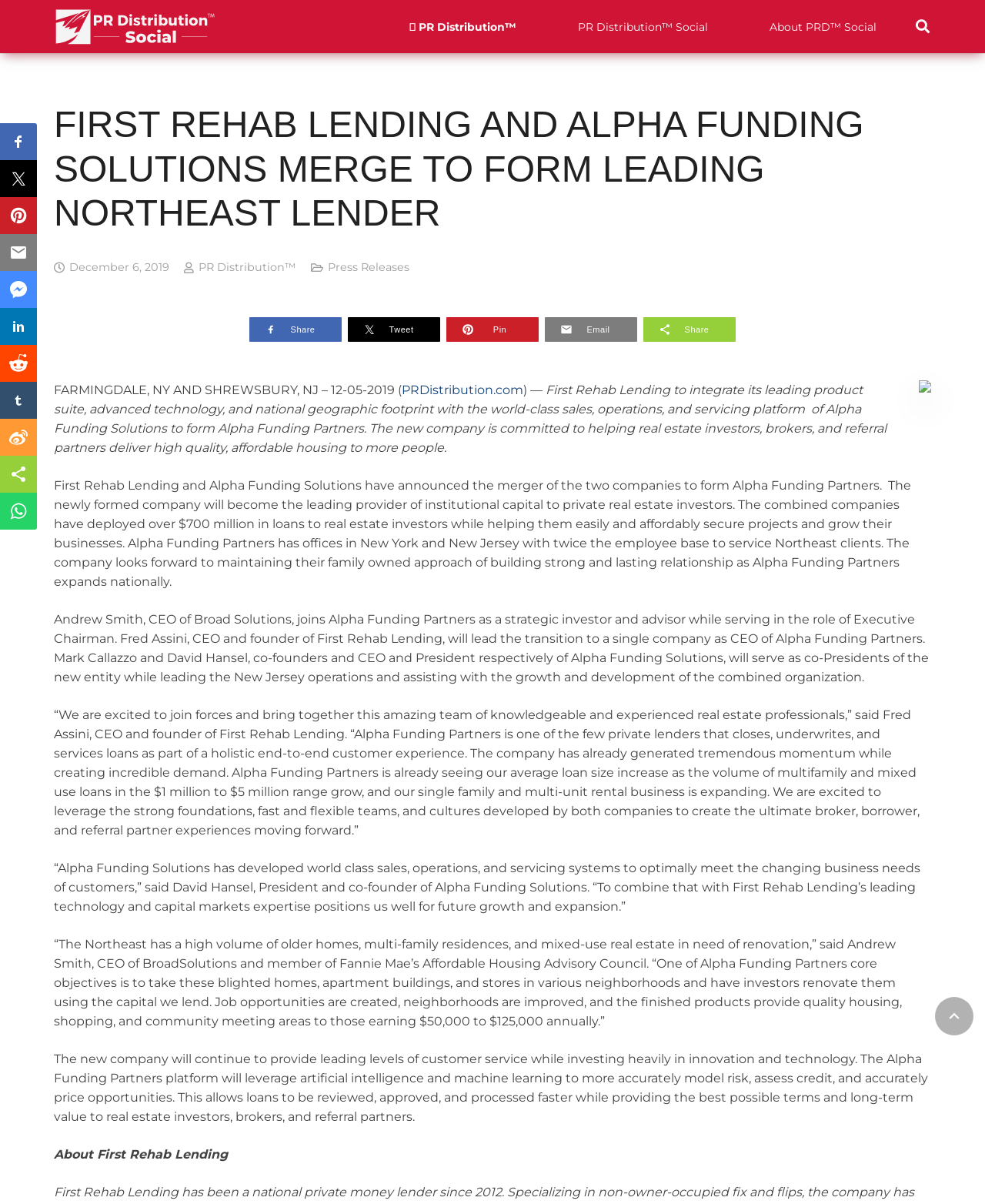Please identify the bounding box coordinates of the element that needs to be clicked to perform the following instruction: "Go back to top".

[0.949, 0.828, 0.988, 0.86]